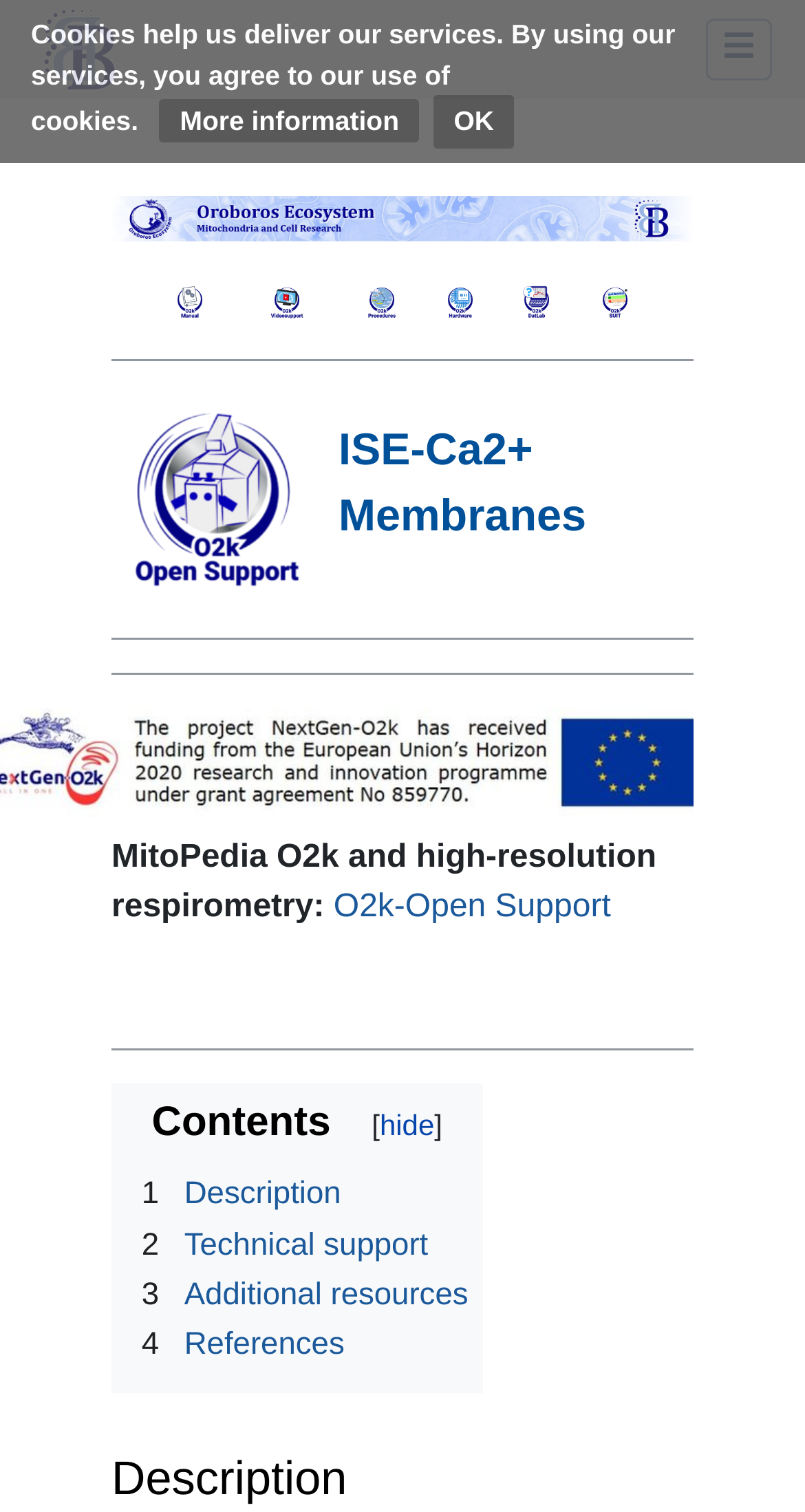Using floating point numbers between 0 and 1, provide the bounding box coordinates in the format (top-left x, top-left y, bottom-right x, bottom-right y). Locate the UI element described here: search

[0.503, 0.092, 0.626, 0.115]